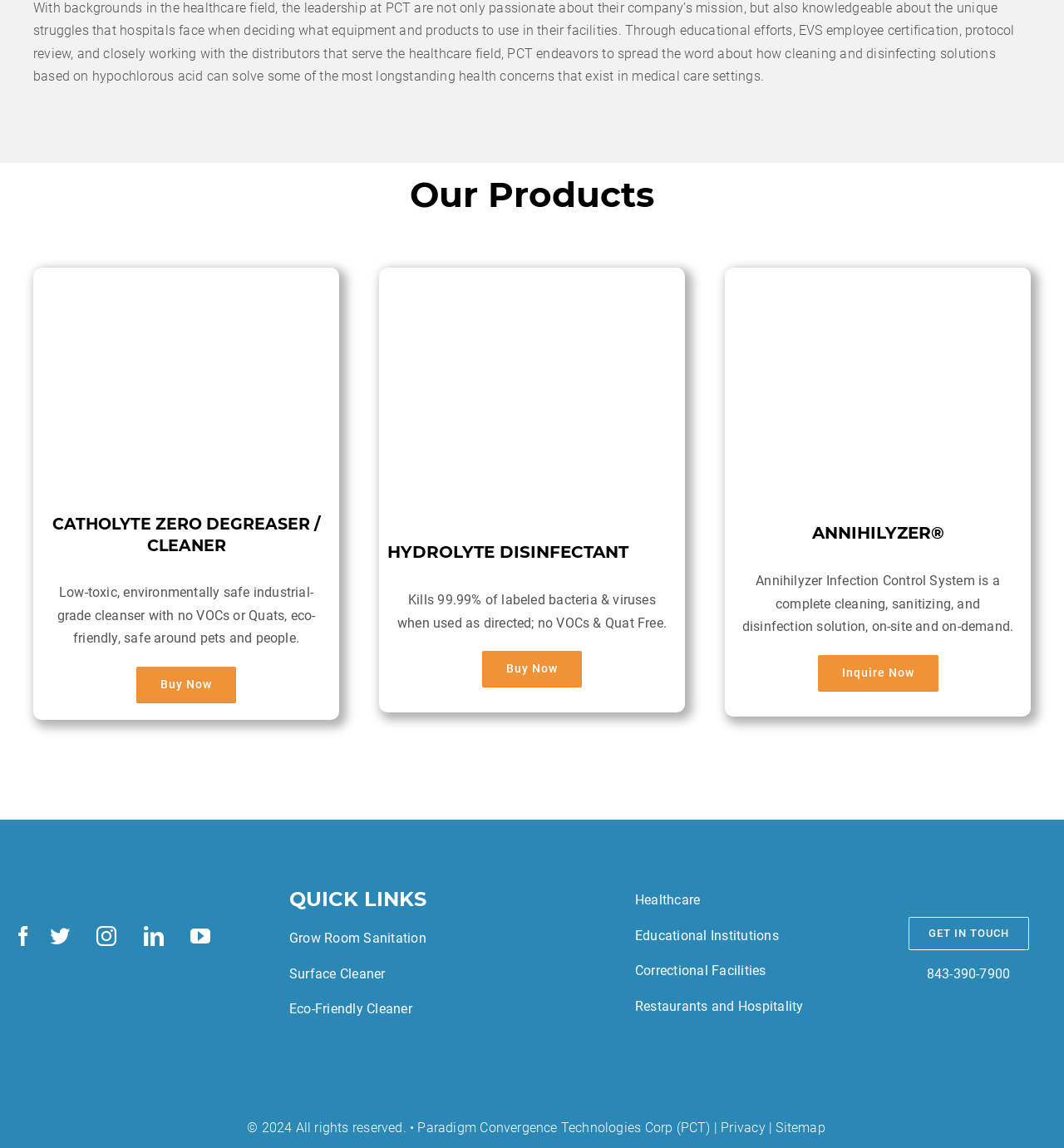Bounding box coordinates are given in the format (top-left x, top-left y, bottom-right x, bottom-right y). All values should be floating point numbers between 0 and 1. Provide the bounding box coordinate for the UI element described as: Restaurants and Hospitality

[0.597, 0.867, 0.813, 0.897]